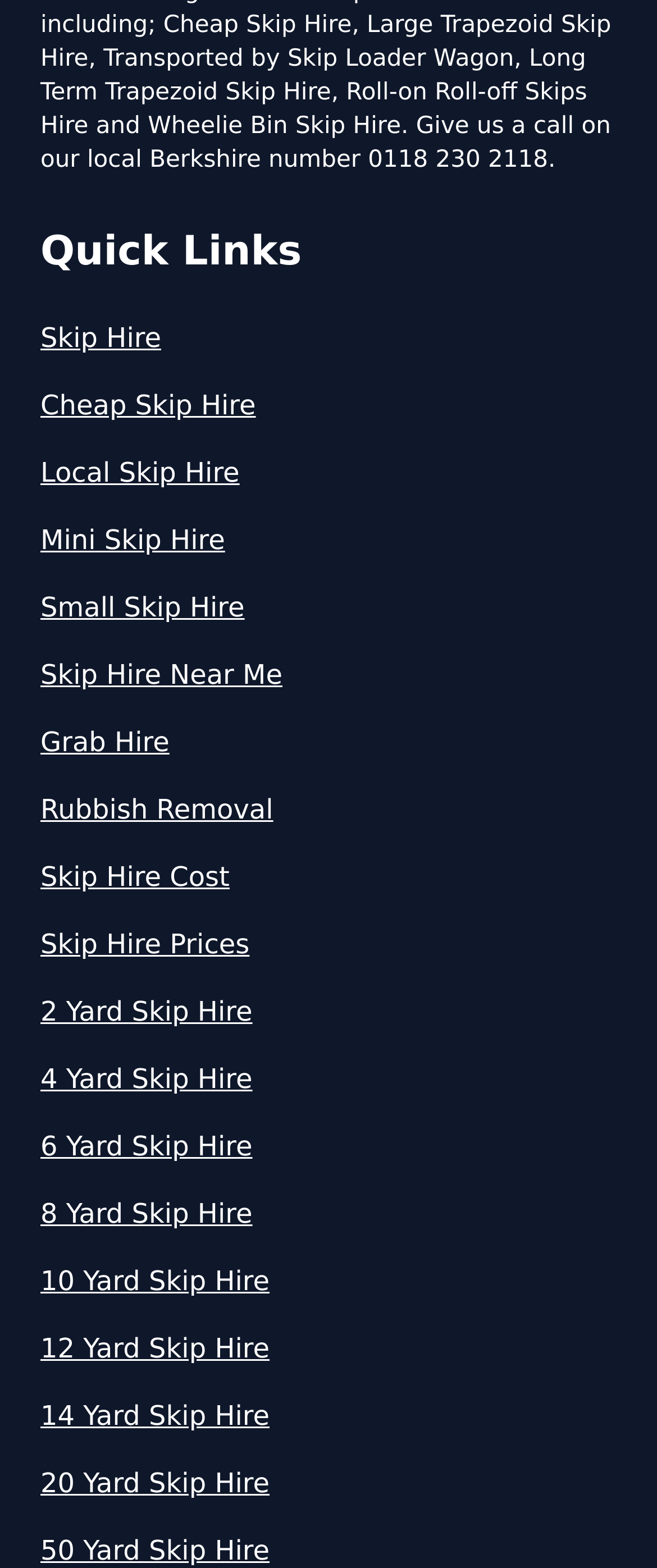Please pinpoint the bounding box coordinates for the region I should click to adhere to this instruction: "Check Skip Hire Cost".

[0.062, 0.547, 0.938, 0.573]